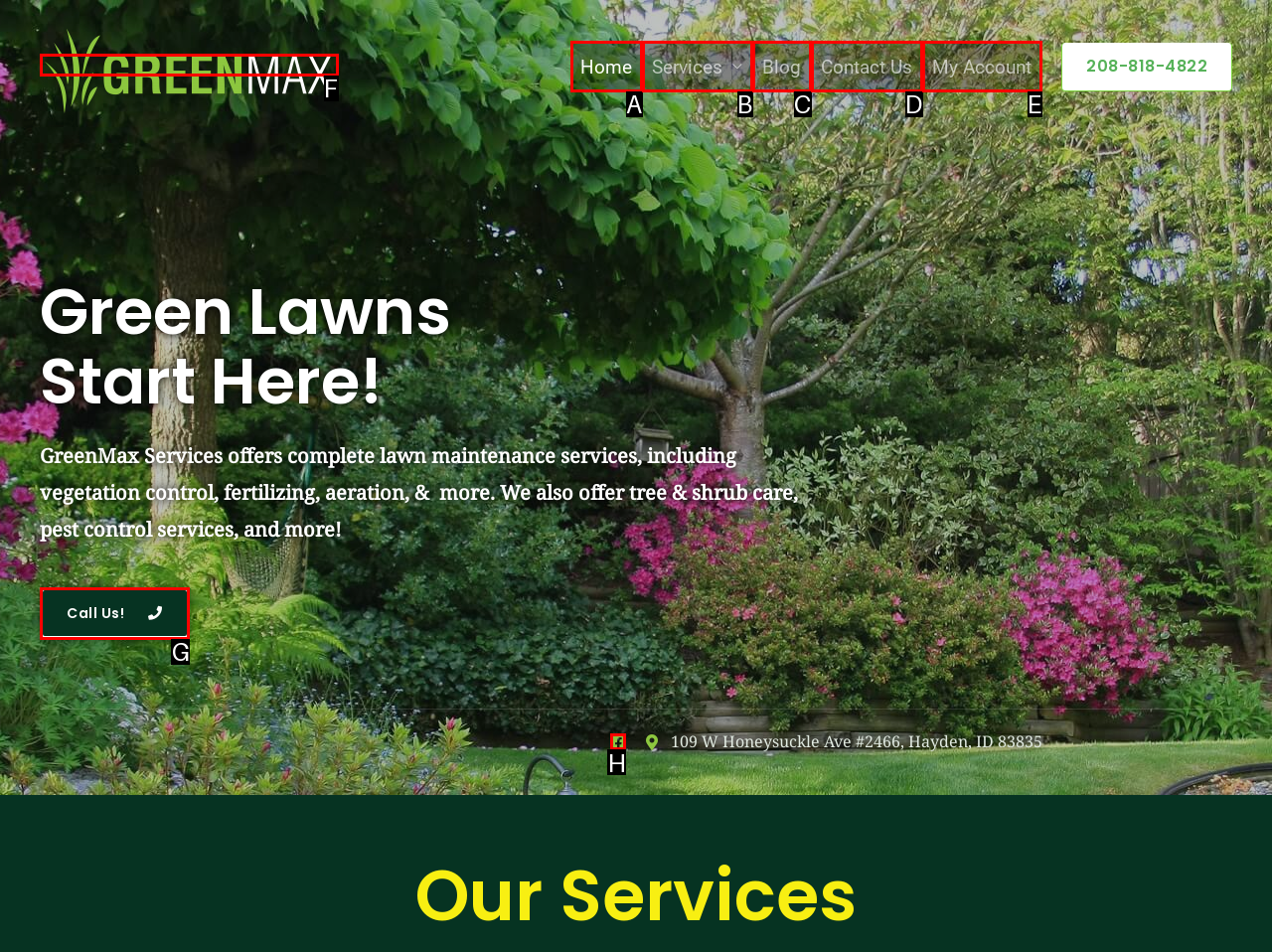Determine which HTML element to click to execute the following task: Contact support Answer with the letter of the selected option.

None